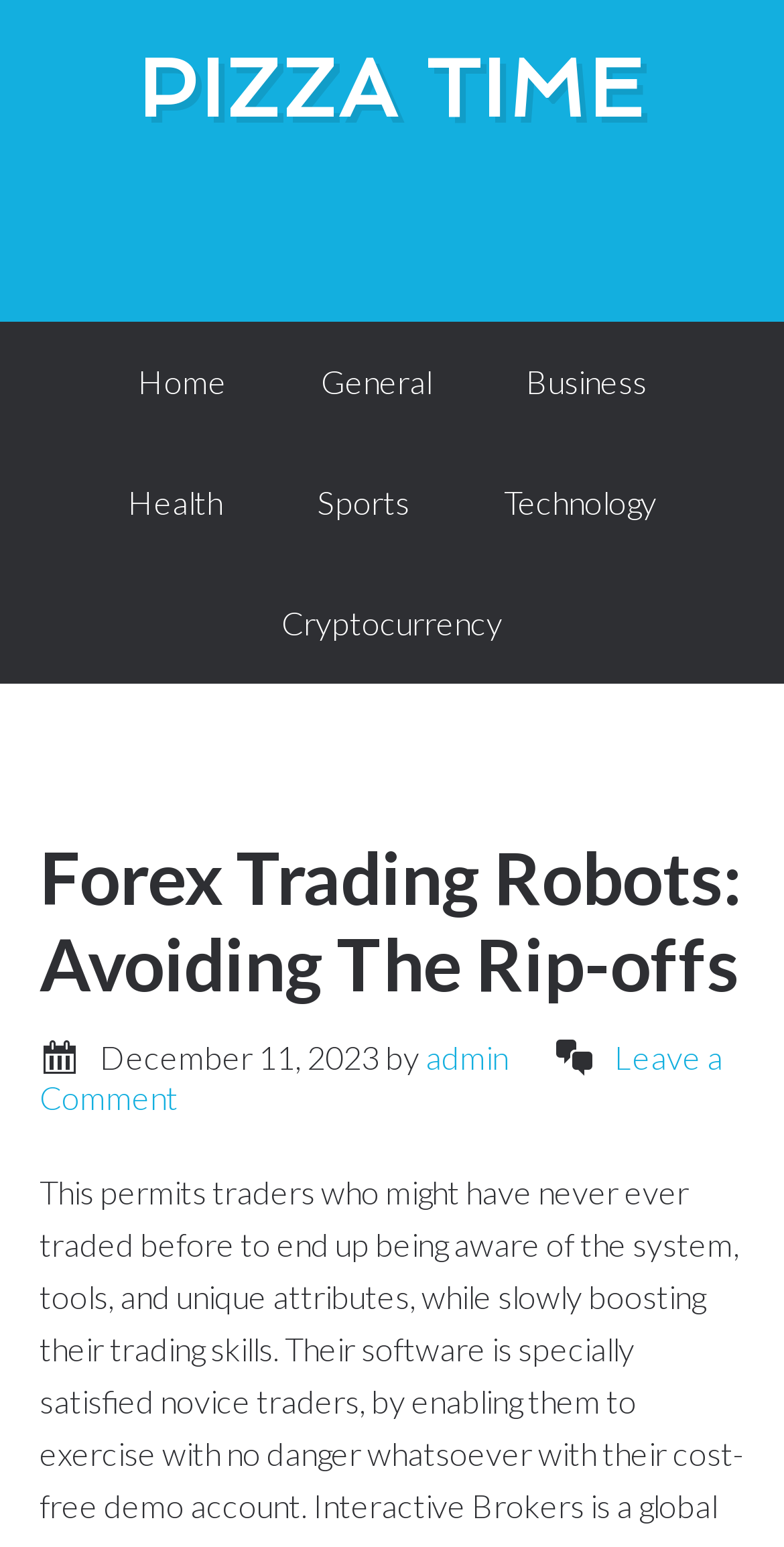Can you determine the bounding box coordinates of the area that needs to be clicked to fulfill the following instruction: "go to home page"?

[0.119, 0.208, 0.345, 0.286]